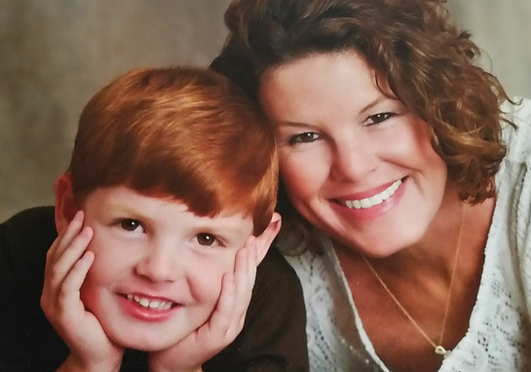What is the boy's hand position?
Look at the image and provide a detailed response to the question.

According to the image description, the boy's hands are adorably resting on his cheeks, which suggests that he is posing in a playful and endearing manner.